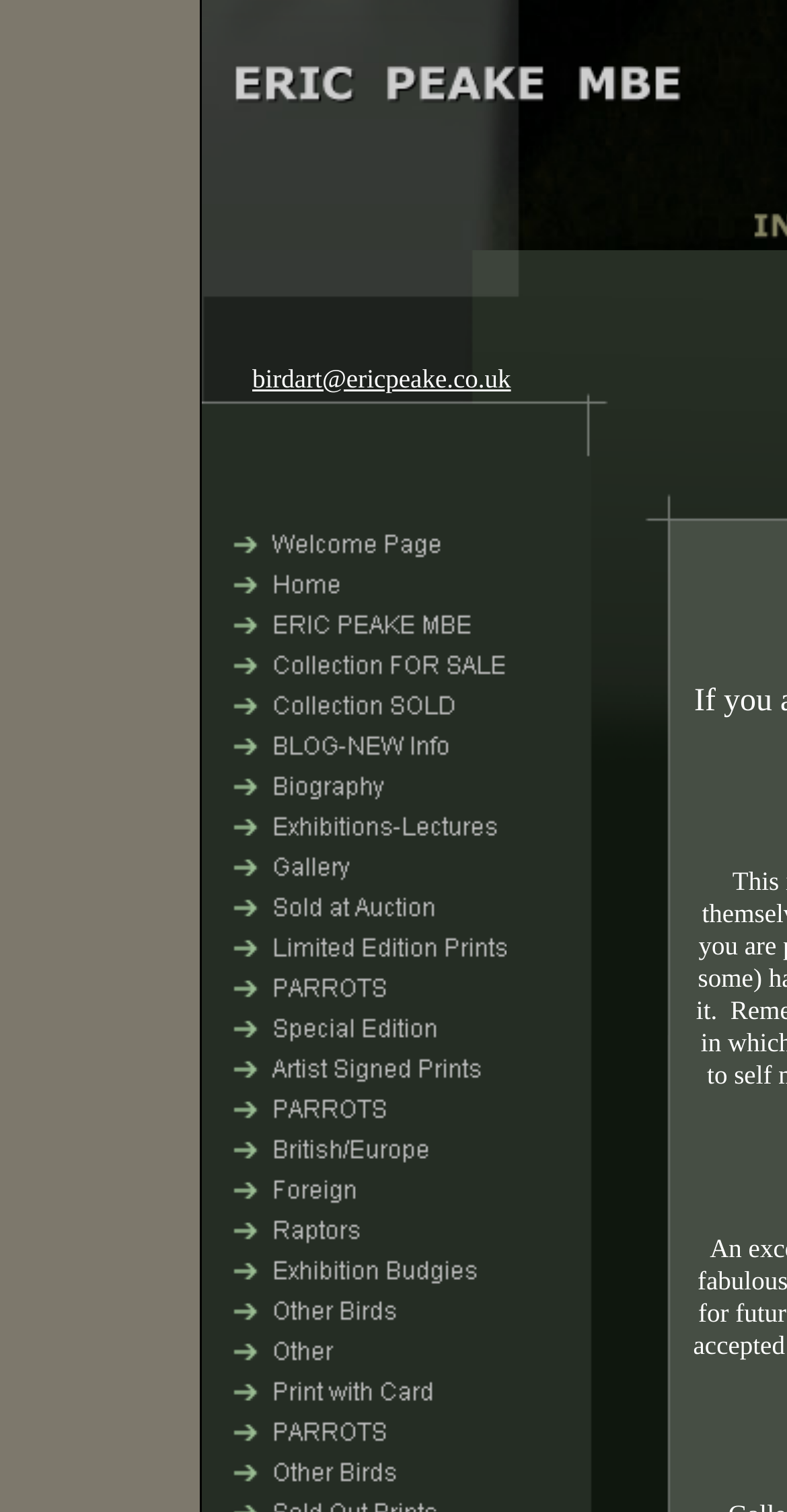Are there any limited edition prints available?
From the details in the image, provide a complete and detailed answer to the question.

Yes, there are limited edition prints available. This can be found in the navigation menu, where it is listed as a link 'Limited Edition Prints'. This section likely provides more information about the limited edition prints available for purchase.